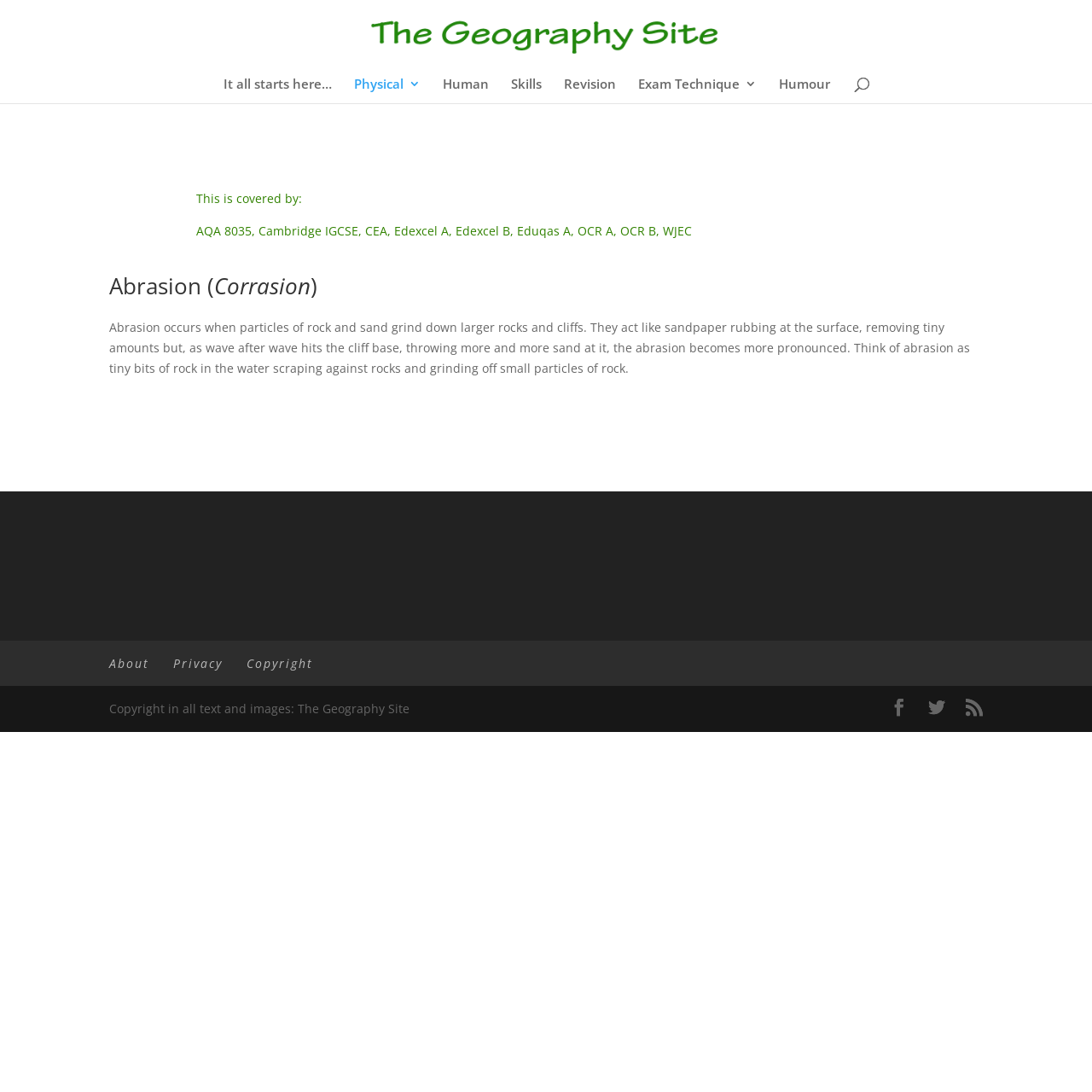Give a concise answer using only one word or phrase for this question:
How many main navigation links are available?

7